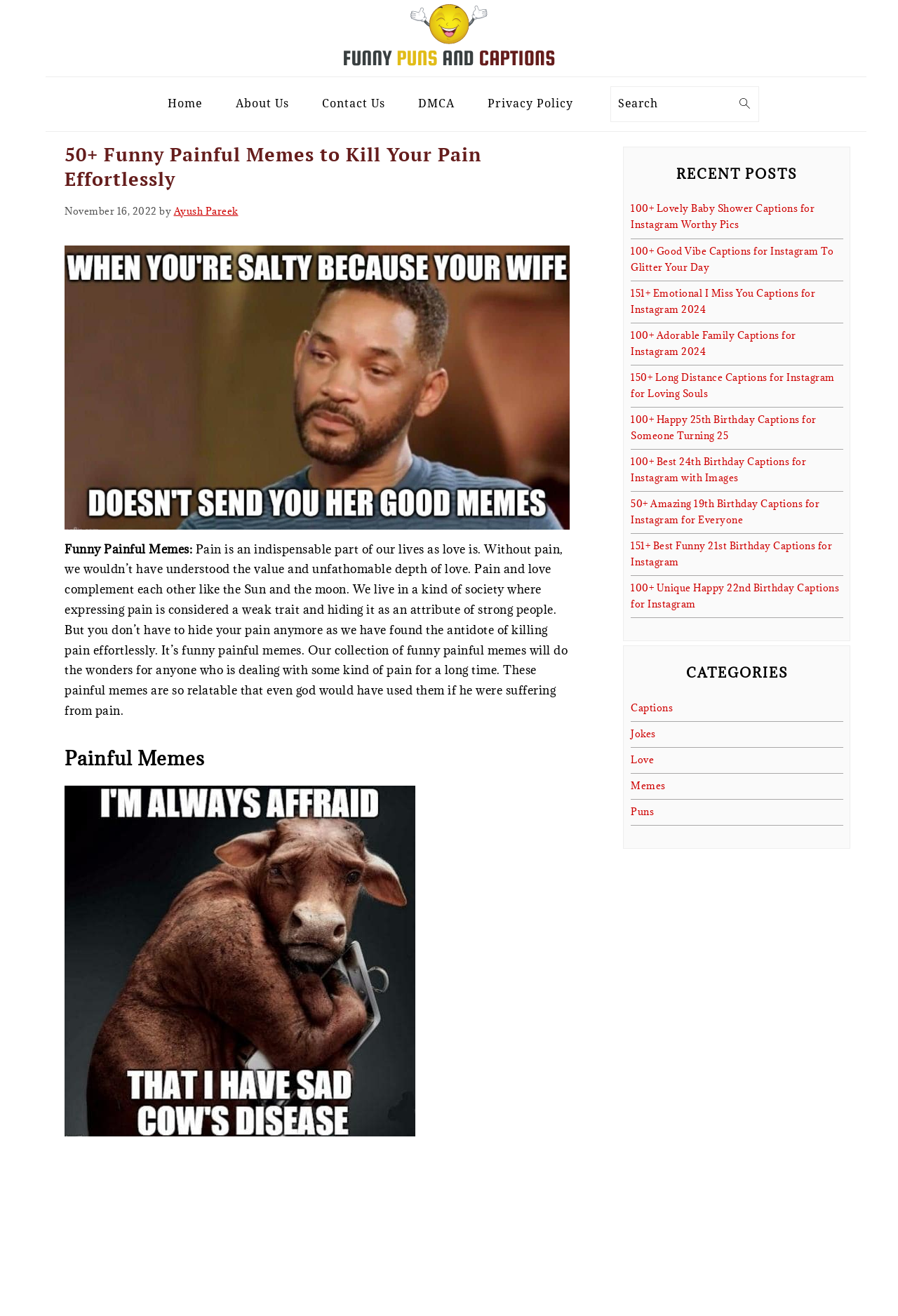Please examine the image and answer the question with a detailed explanation:
What is the author of the article '50+ Funny Painful Memes to Kill Your Pain Effortlessly'?

The article '50+ Funny Painful Memes to Kill Your Pain Effortlessly' is attributed to an author named Ayush Pareek, as indicated by the link 'by Ayush Pareek' below the article's title.